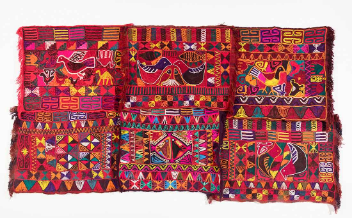Provide a comprehensive description of the image.

This vibrant image showcases a collection of textiles crafted by the talented Marsh Arab women weavers of Iraq, as part of the cultural heritage celebrated by Nature Iraq. The intricate patterns and vivid colors reflect the unique artistic traditions of the region, characterized by a rich tapestry of symbols and motifs. Each piece is a testament to the ancient textile arts that continue to thrive in the Mesopotamian Marshes, despite historical challenges. The textiles not only serve as beautiful decorative items but also as cultural artifacts that embody the resilience and creativity of their creators, contributing to Iraq's rich cultural landscape.